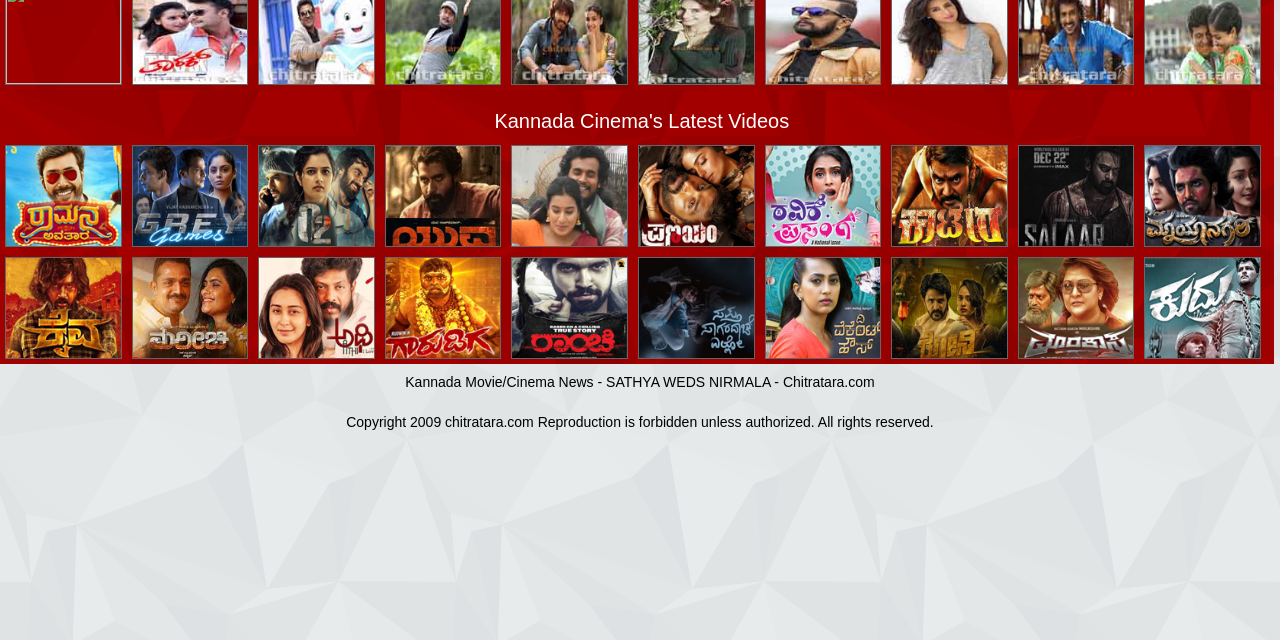Determine the bounding box coordinates of the UI element described by: "title="Saptha Sagaradache Ello B"".

[0.499, 0.538, 0.589, 0.564]